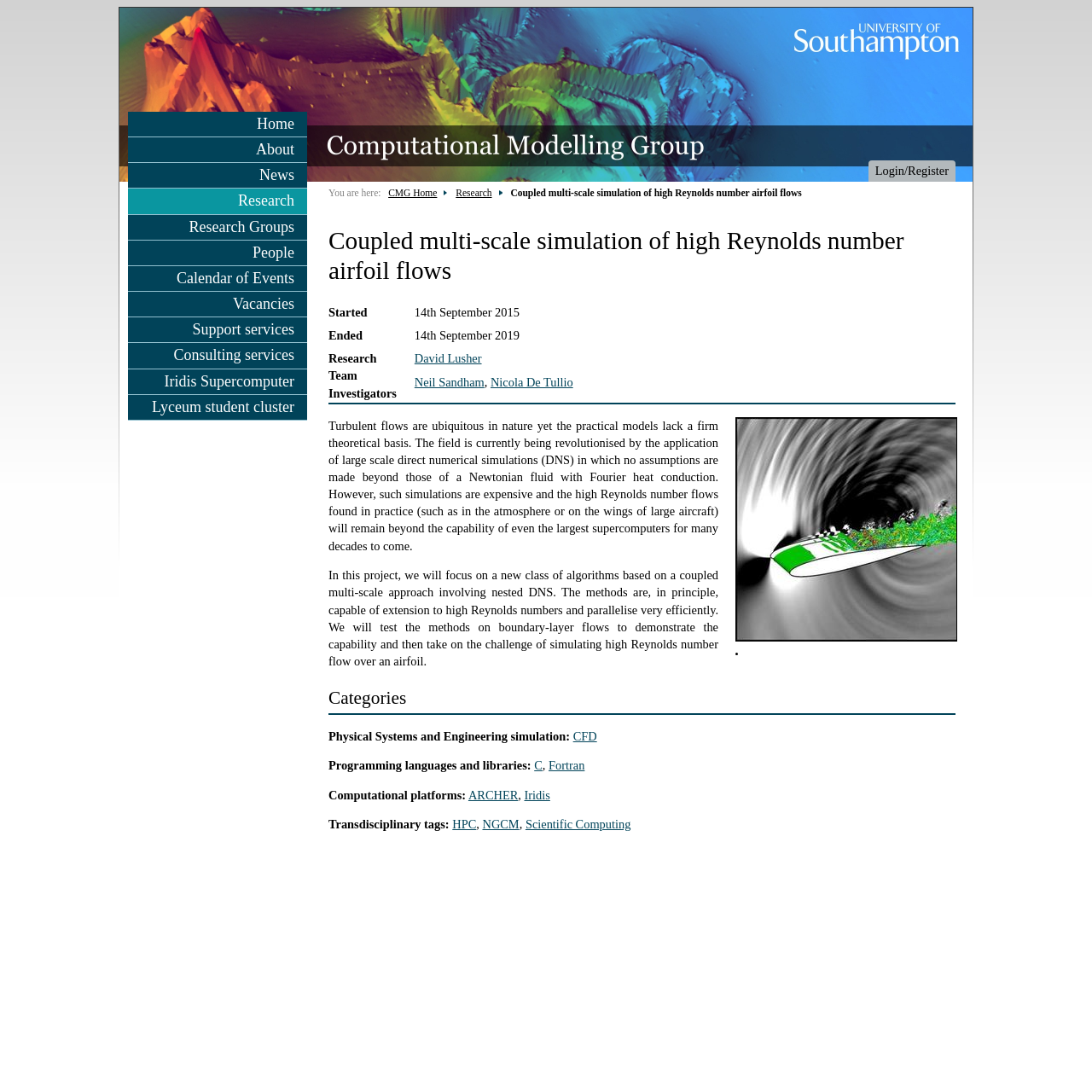Please respond in a single word or phrase: 
What is the research project about?

Airfoil flows simulation